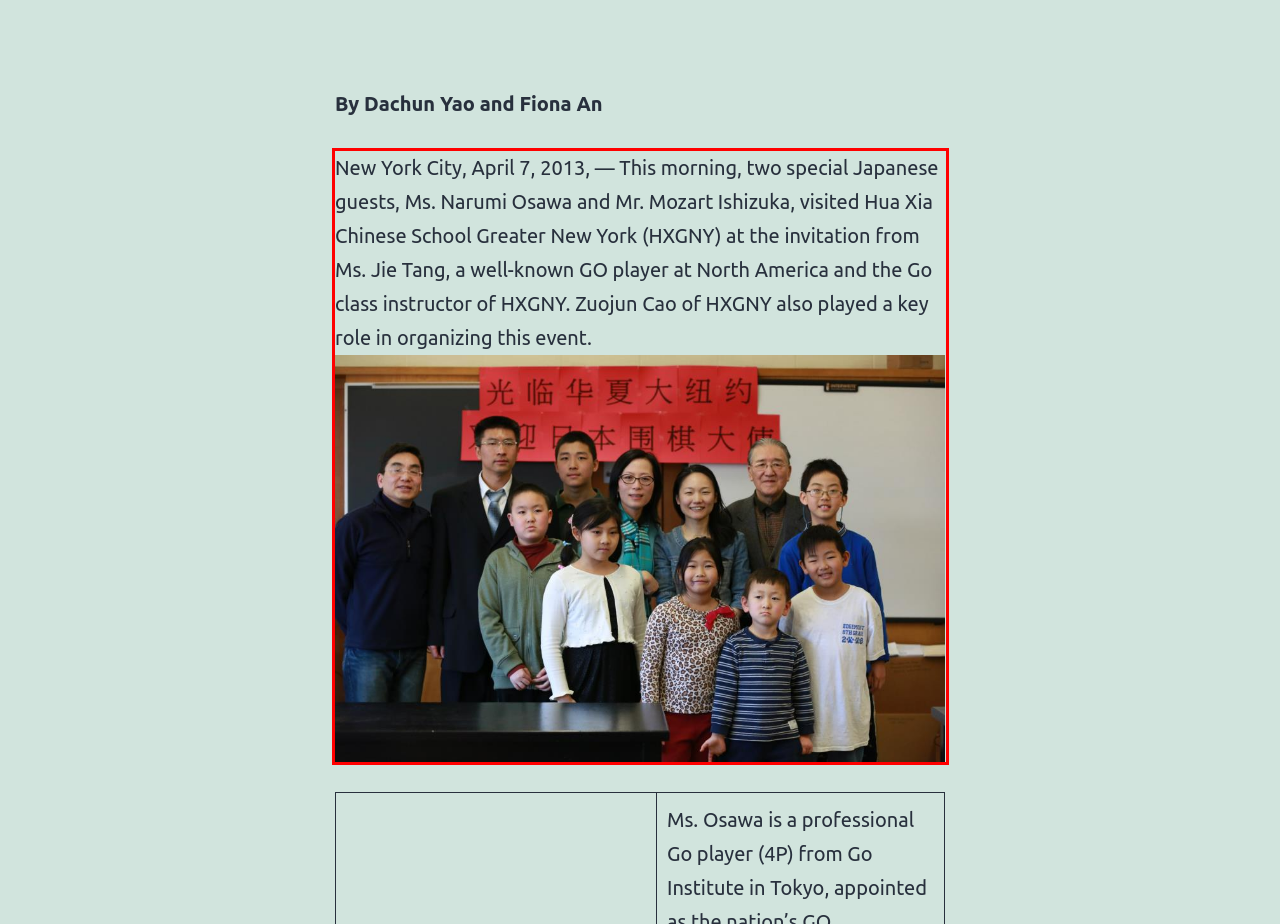Identify and extract the text within the red rectangle in the screenshot of the webpage.

New York City, April 7, 2013, — This morning, two special Japanese guests, Ms. Narumi Osawa and Mr. Mozart Ishizuka, visited Hua Xia Chinese School Greater New York (HXGNY) at the invitation from Ms. Jie Tang, a well-known GO player at North America and the Go class instructor of HXGNY. Zuojun Cao of HXGNY also played a key role in organizing this event.